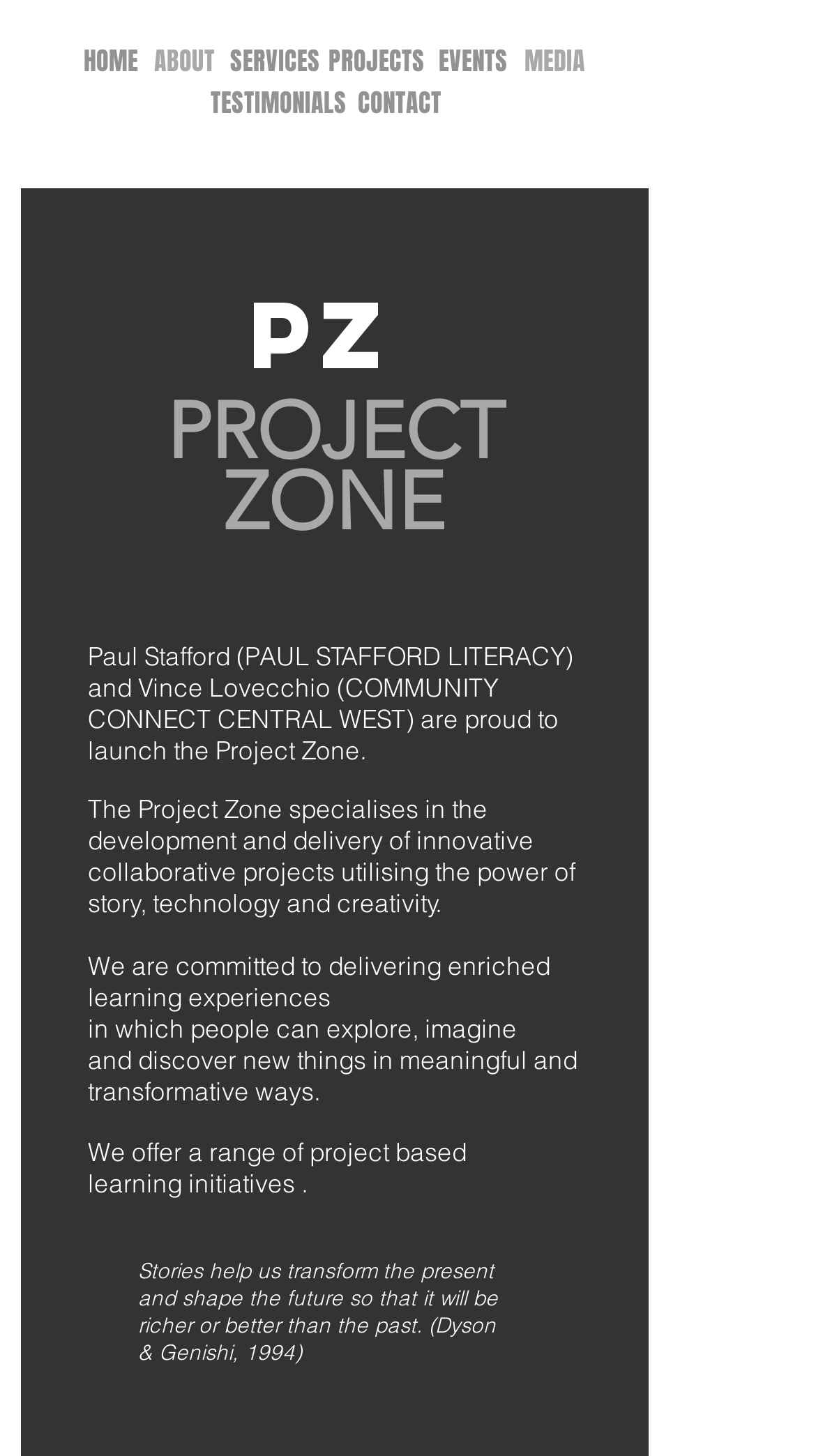Give a one-word or short phrase answer to the question: 
What is the theme of the projects delivered by Community Connect Central West?

Innovative collaborative projects